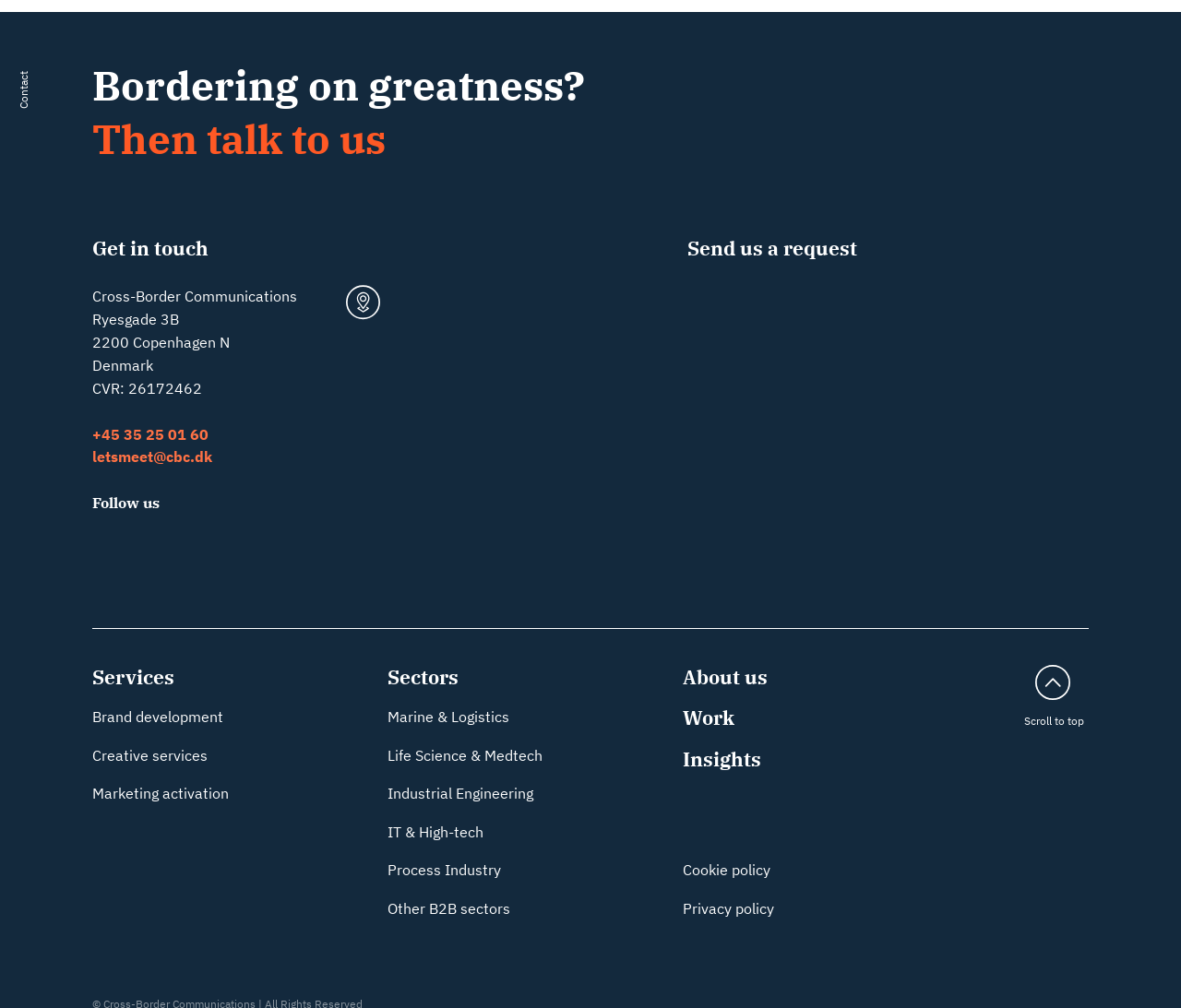Please provide the bounding box coordinates for the element that needs to be clicked to perform the following instruction: "Click the '+45 35 25 01 60' phone number link". The coordinates should be given as four float numbers between 0 and 1, i.e., [left, top, right, bottom].

[0.078, 0.403, 0.176, 0.422]